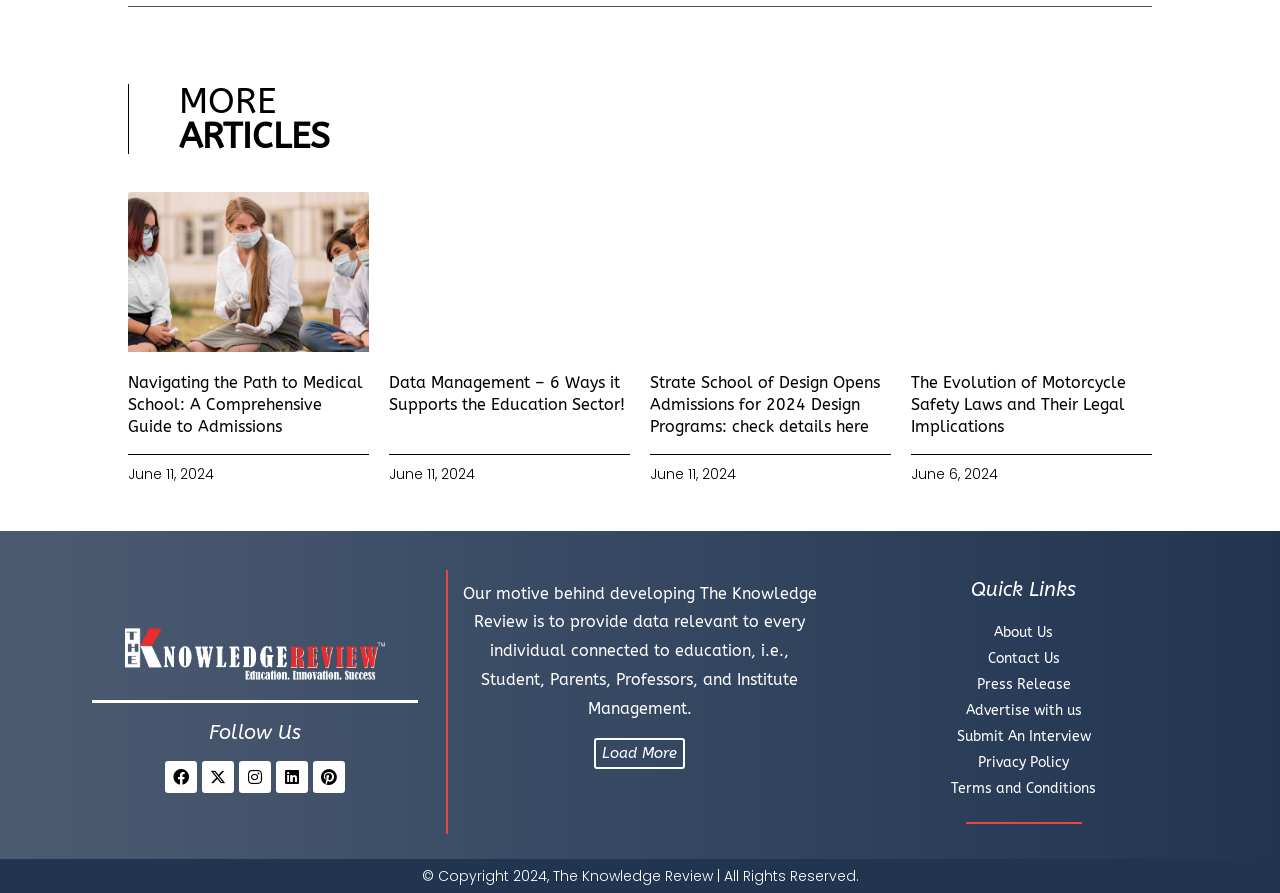Using the description: "X-twitter", identify the bounding box of the corresponding UI element in the screenshot.

[0.158, 0.852, 0.183, 0.888]